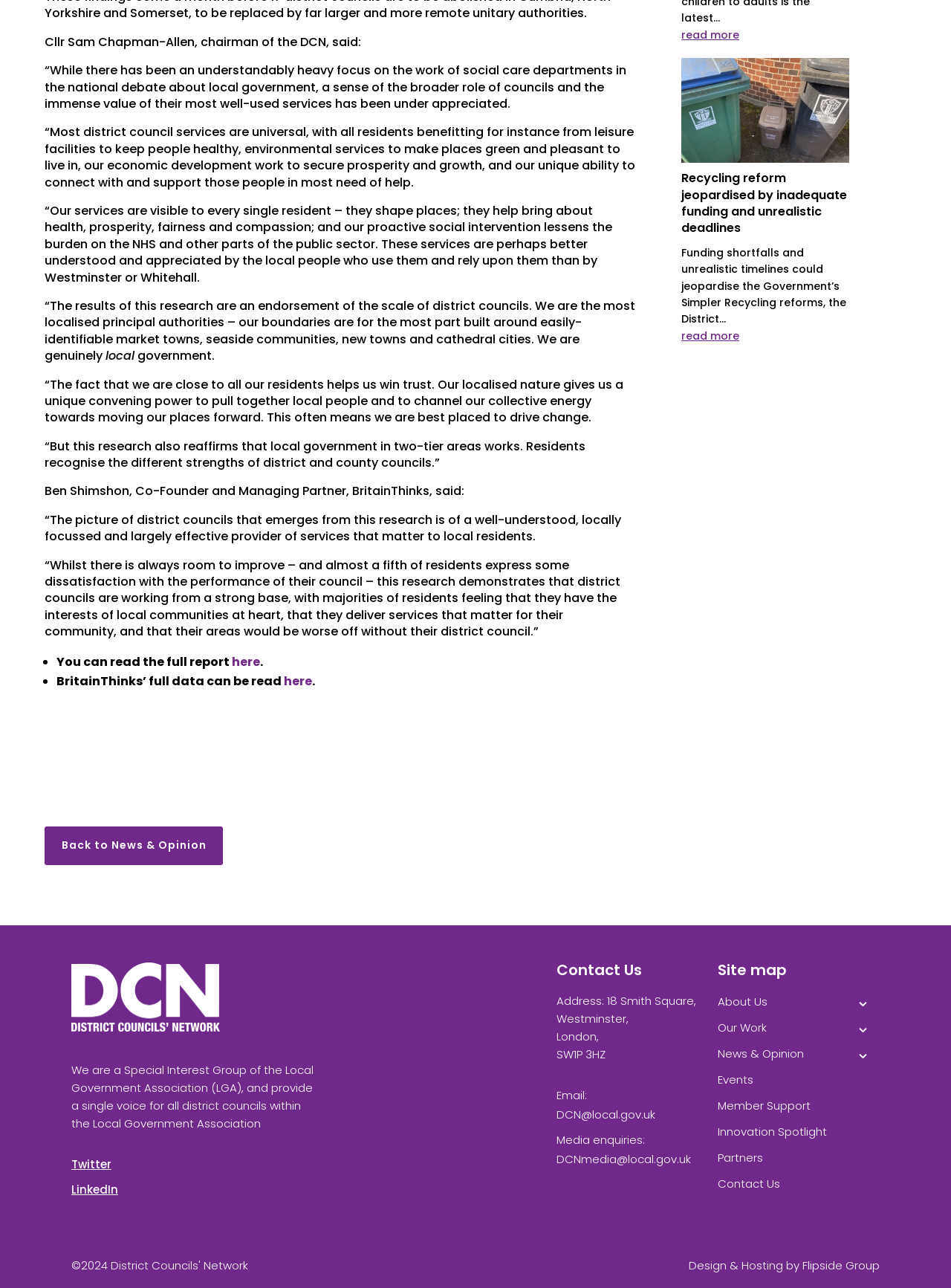Please mark the clickable region by giving the bounding box coordinates needed to complete this instruction: "follow on Twitter".

[0.075, 0.898, 0.117, 0.91]